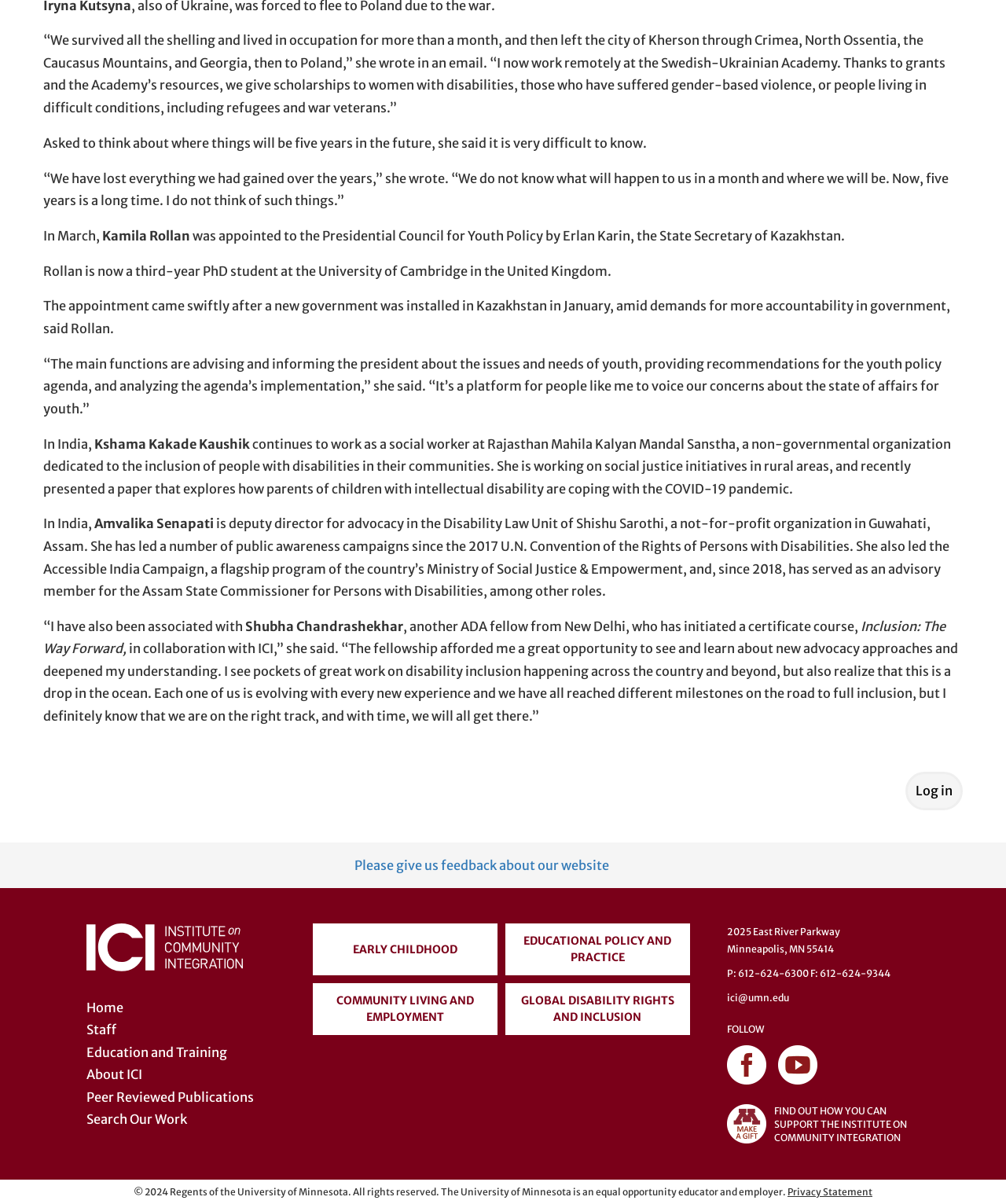Locate the bounding box coordinates of the area where you should click to accomplish the instruction: "Log in".

[0.9, 0.641, 0.957, 0.673]